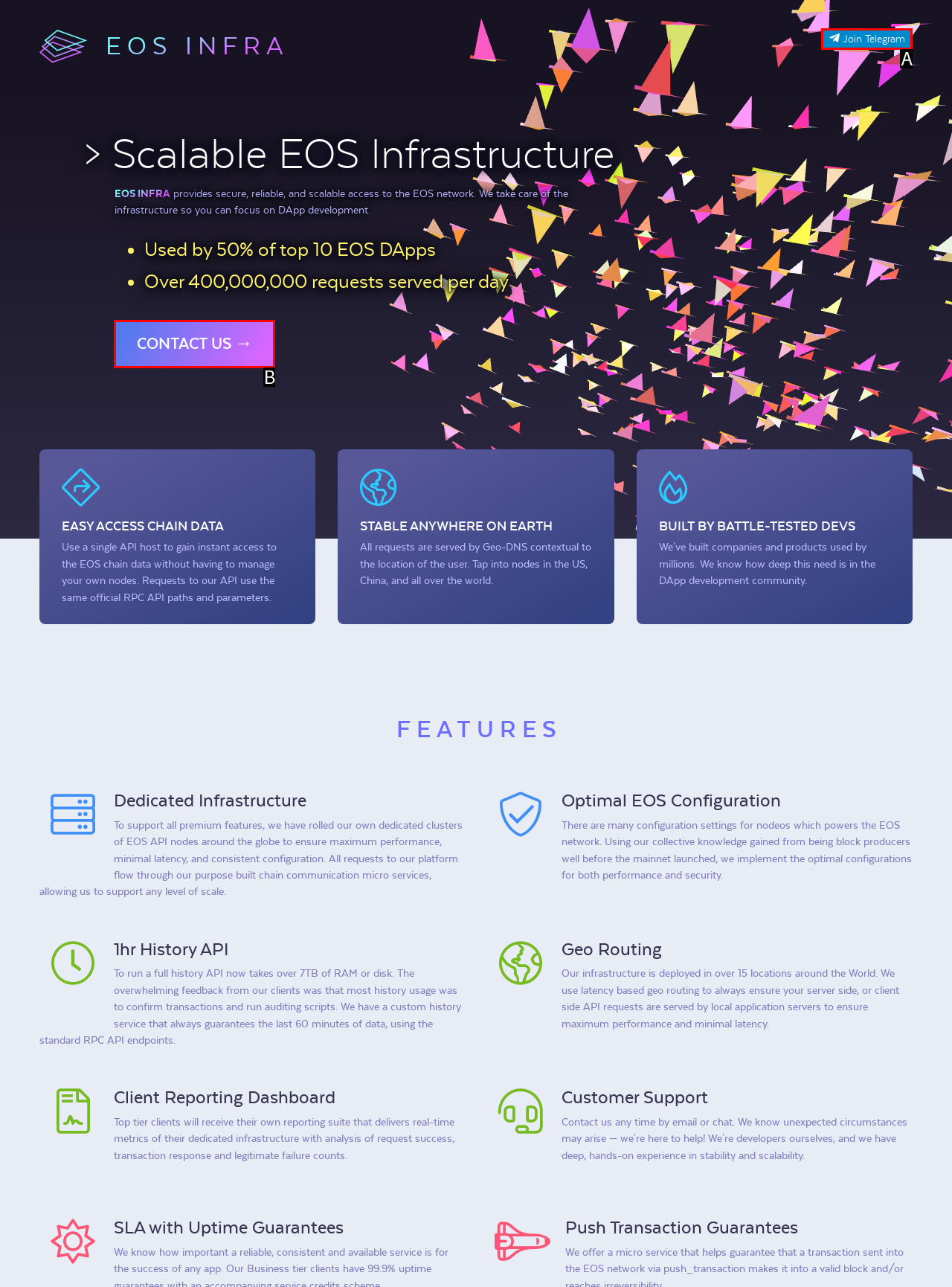Tell me which one HTML element best matches the description: Join Telegram
Answer with the option's letter from the given choices directly.

A